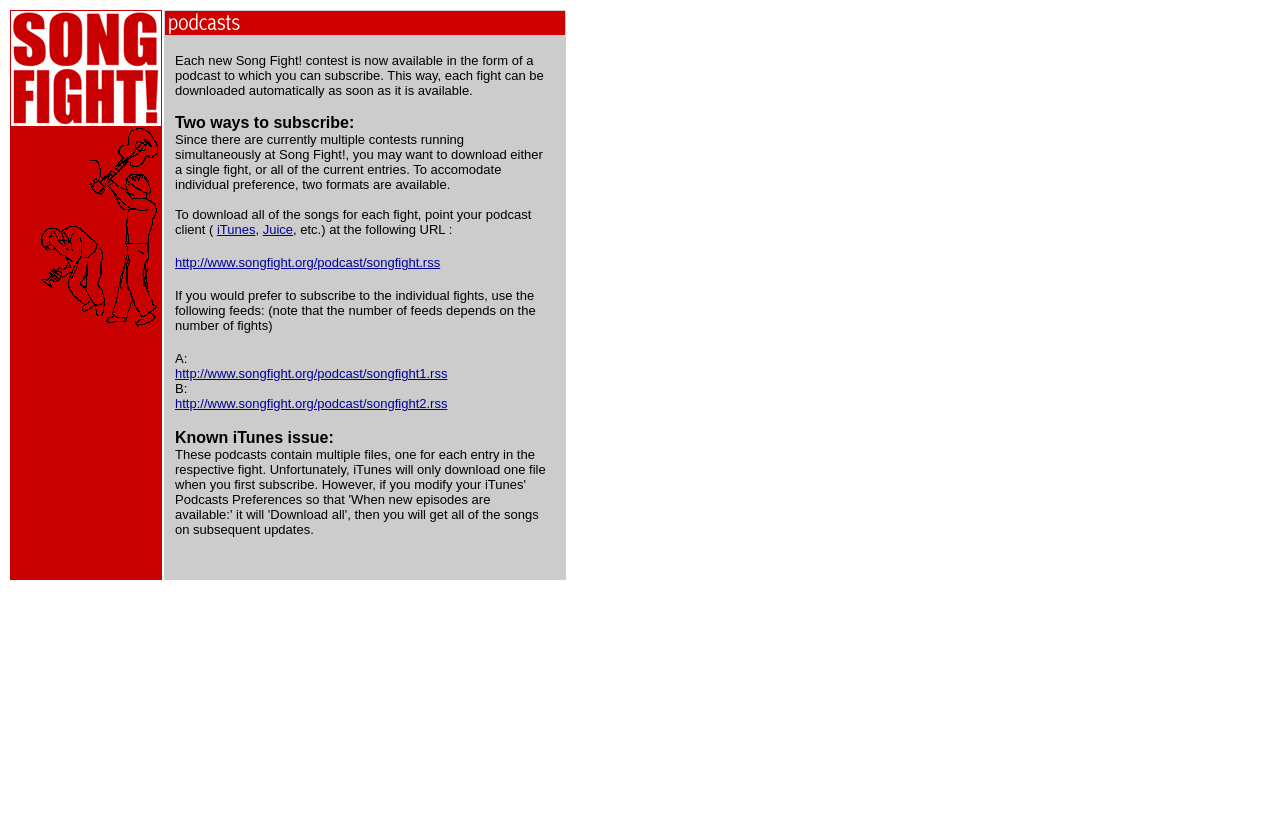Provide a brief response to the question using a single word or phrase: 
What is the purpose of the Song Fight! podcast?

To download songs automatically